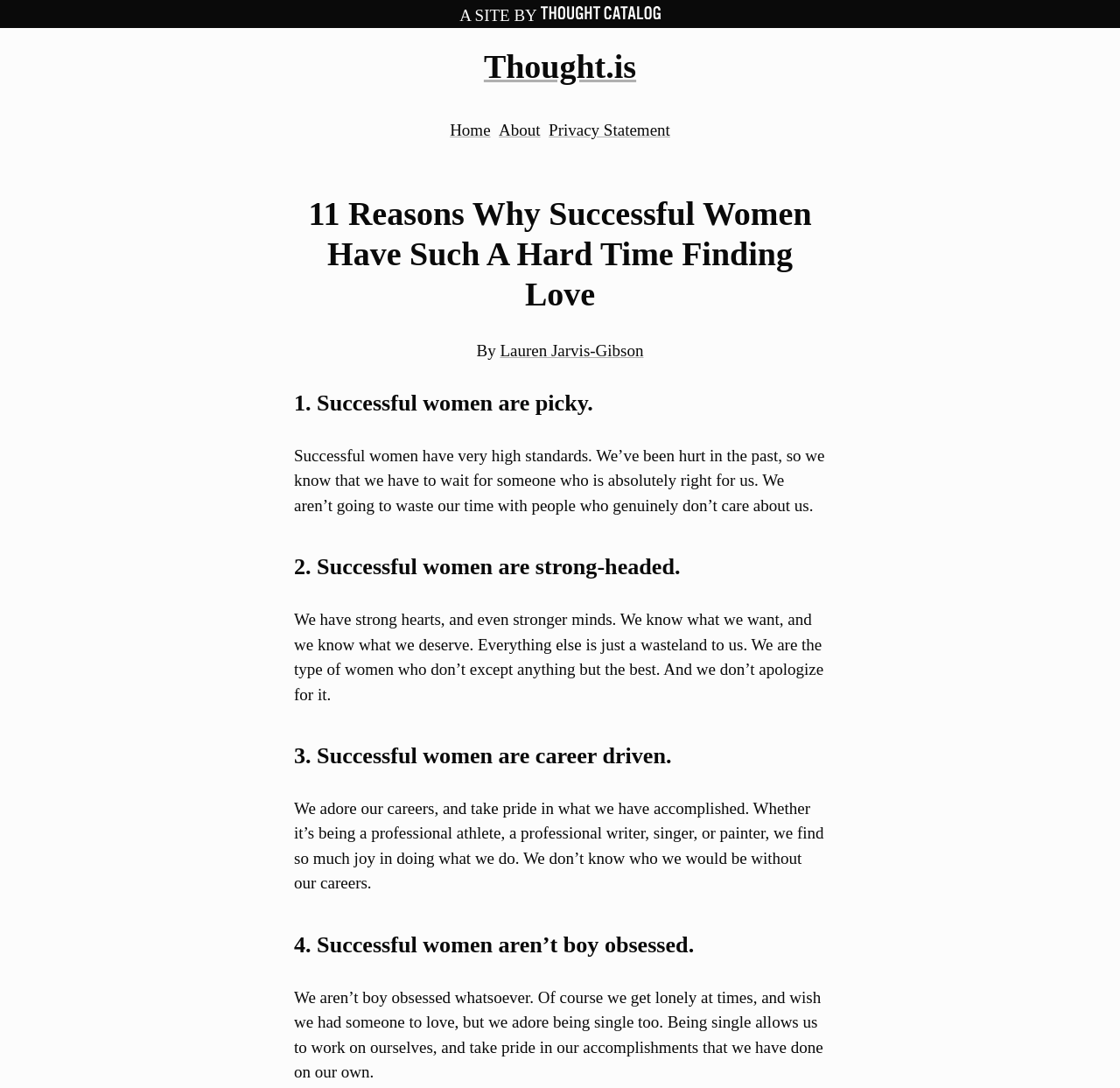Utilize the details in the image to give a detailed response to the question: What is the occupation of the women described in the article?

I determined the occupation of the women by reading the text elements, which suggest that the women described in the article have various careers, such as being a professional athlete, writer, singer, or painter.